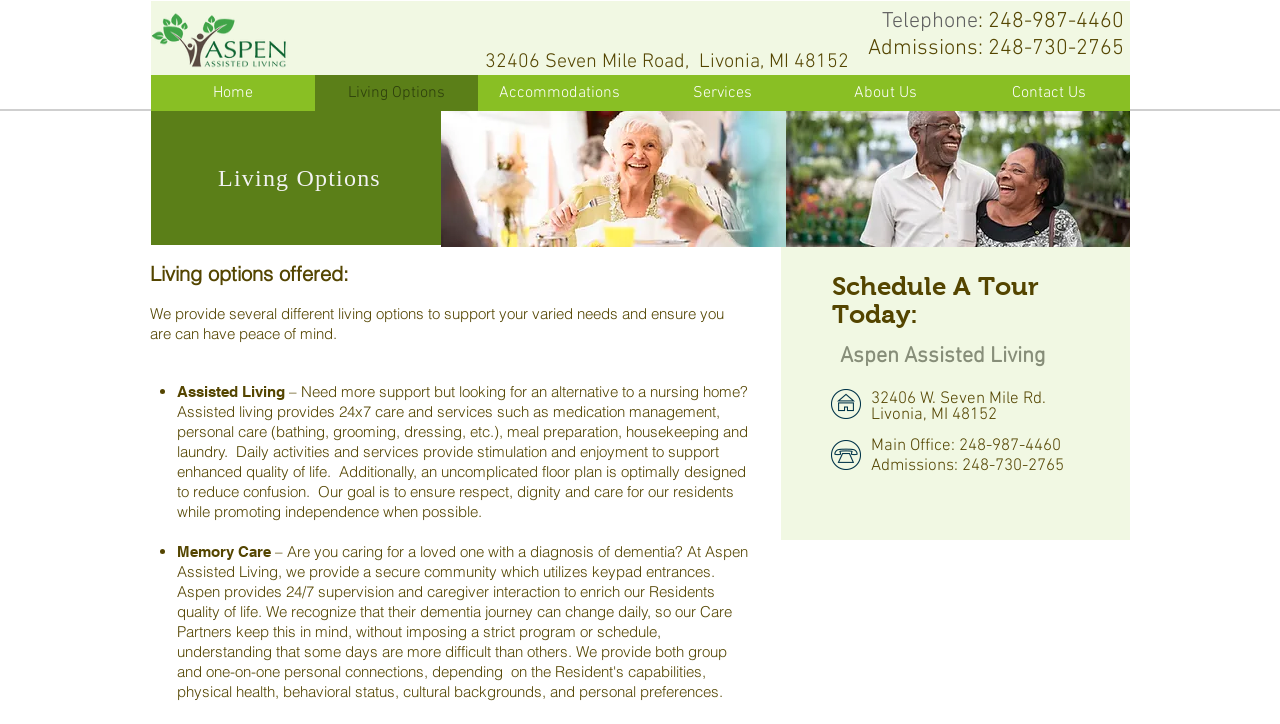Refer to the image and answer the question with as much detail as possible: What is the address of Aspen Assisted Living?

I found the address by looking at the static text element with the bounding box coordinates [0.379, 0.069, 0.663, 0.102] which contains the address information.